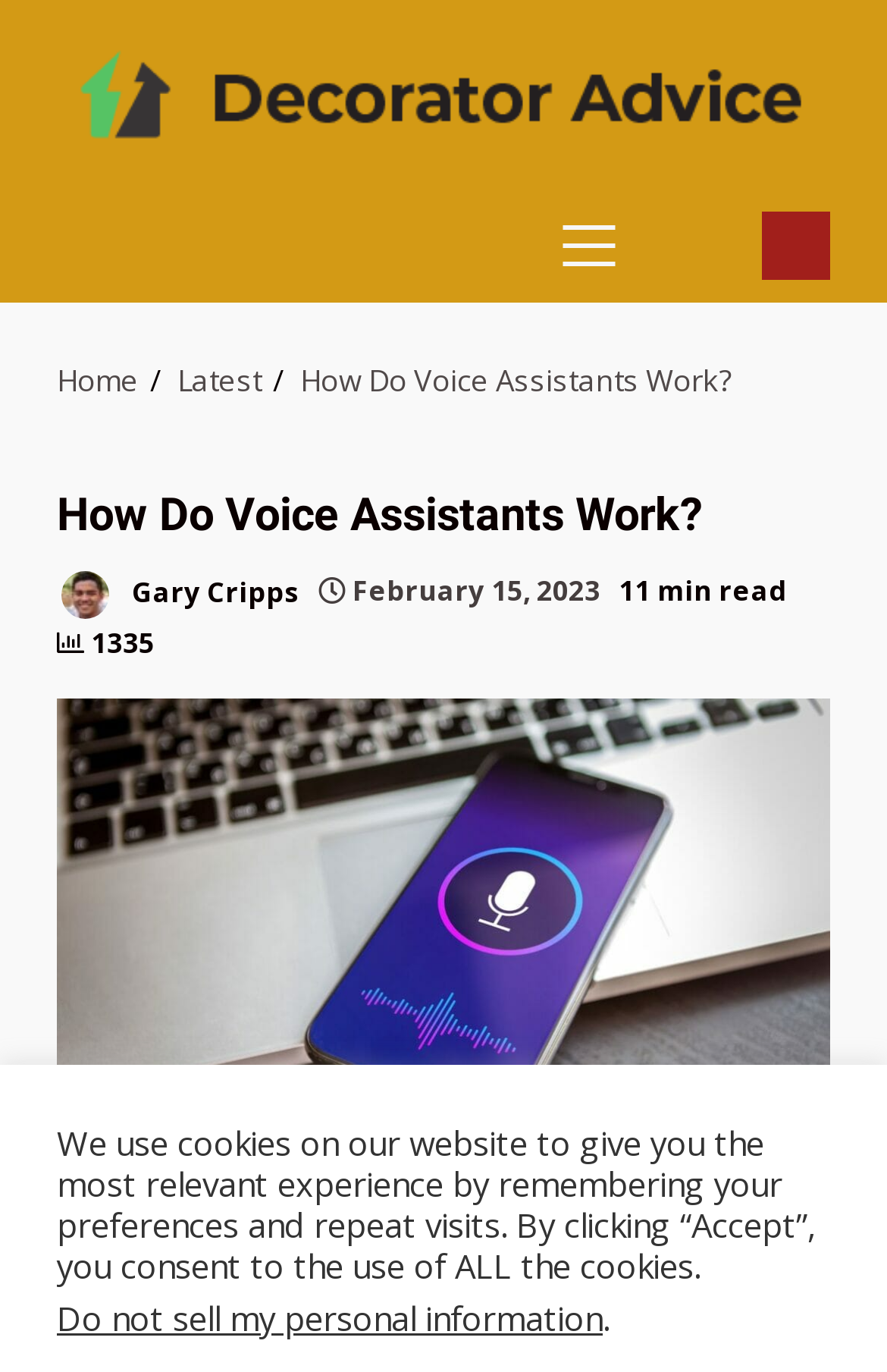Extract the bounding box coordinates of the UI element described: "Primary Menu". Provide the coordinates in the format [left, top, right, bottom] with values ranging from 0 to 1.

[0.633, 0.138, 0.731, 0.221]